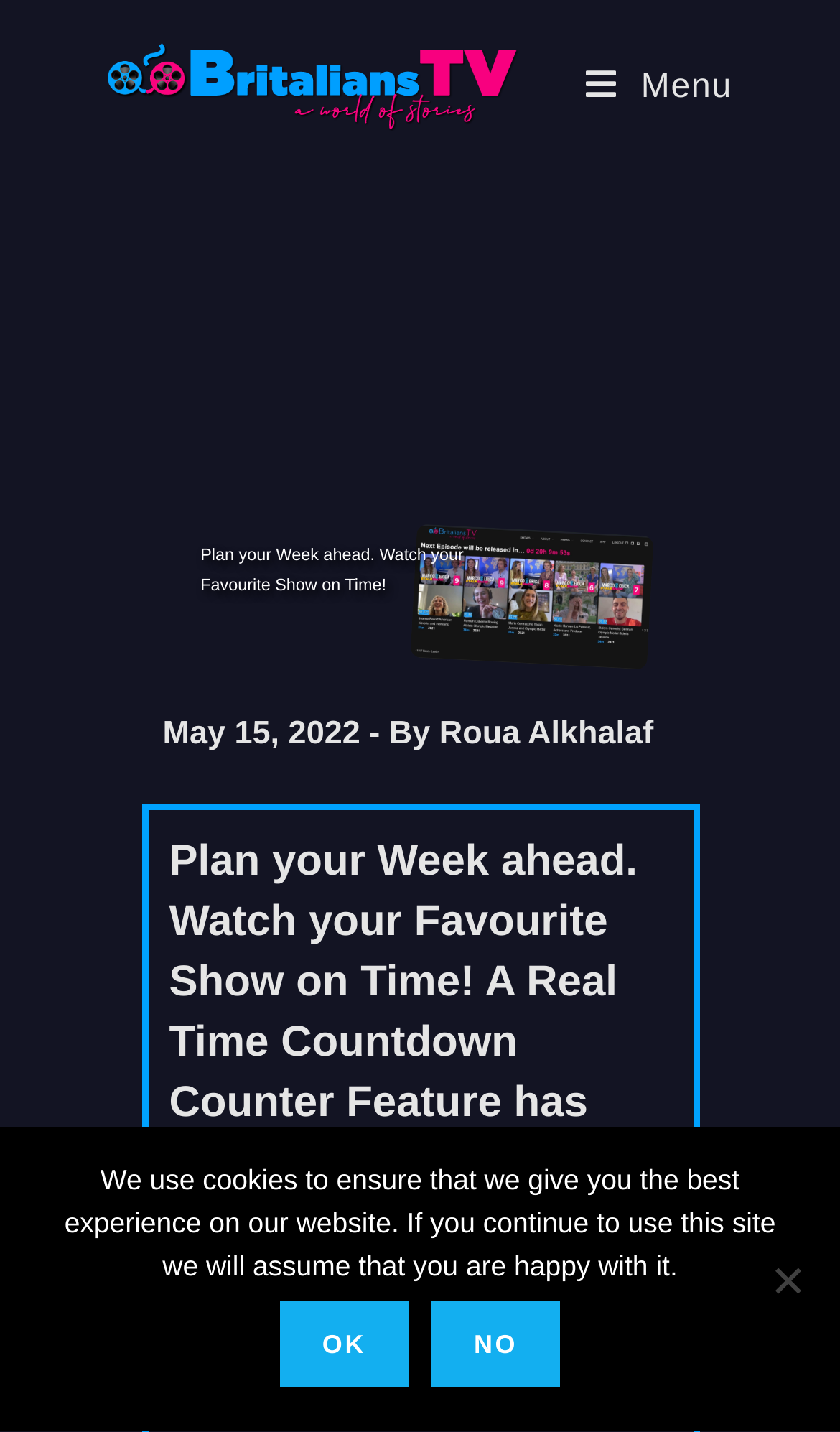Given the element description, predict the bounding box coordinates in the format (top-left x, top-left y, bottom-right x, bottom-right y), using floating point numbers between 0 and 1: parent_node: Fellowship Of Believers

None